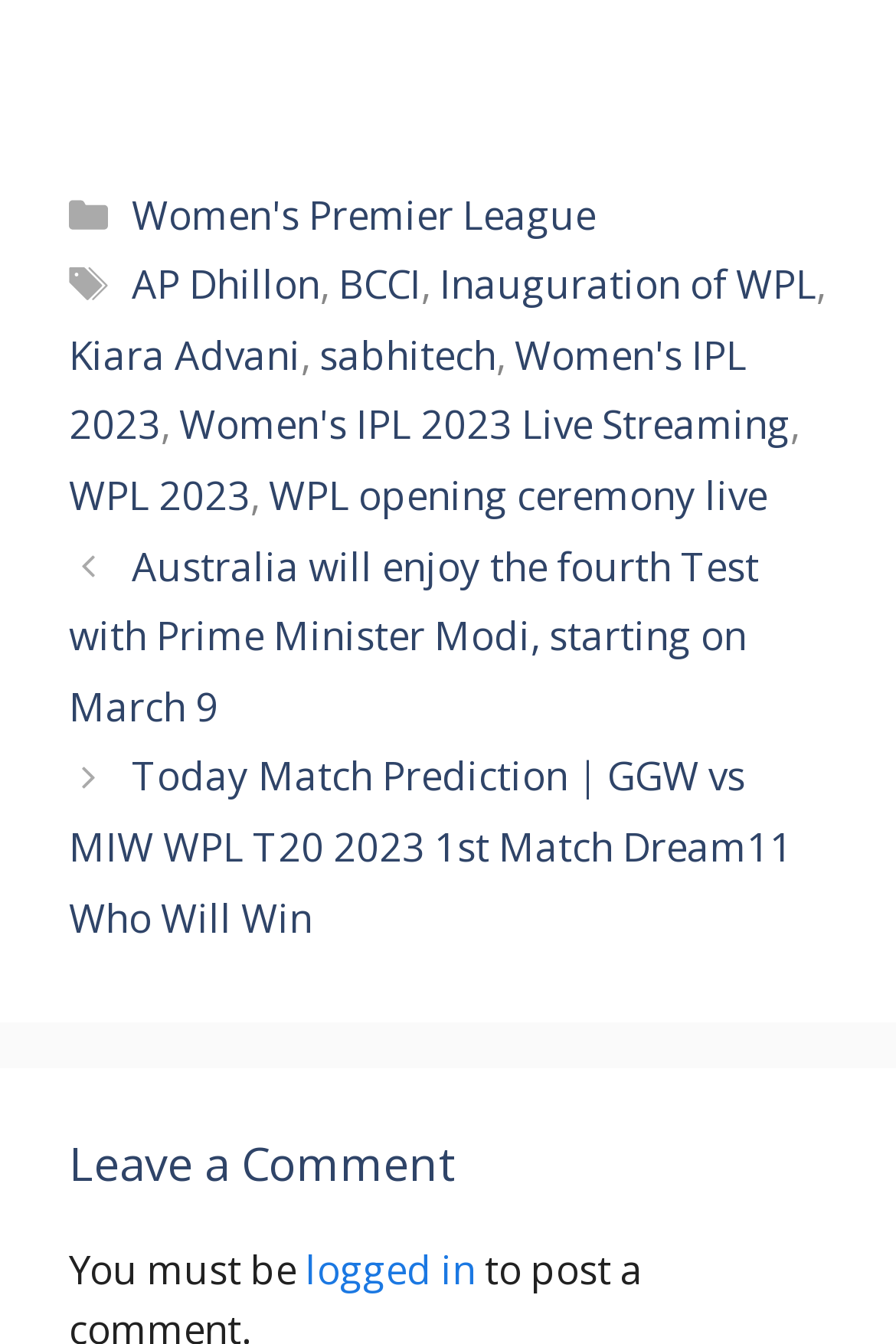Respond concisely with one word or phrase to the following query:
How many static text elements are in the footer?

4